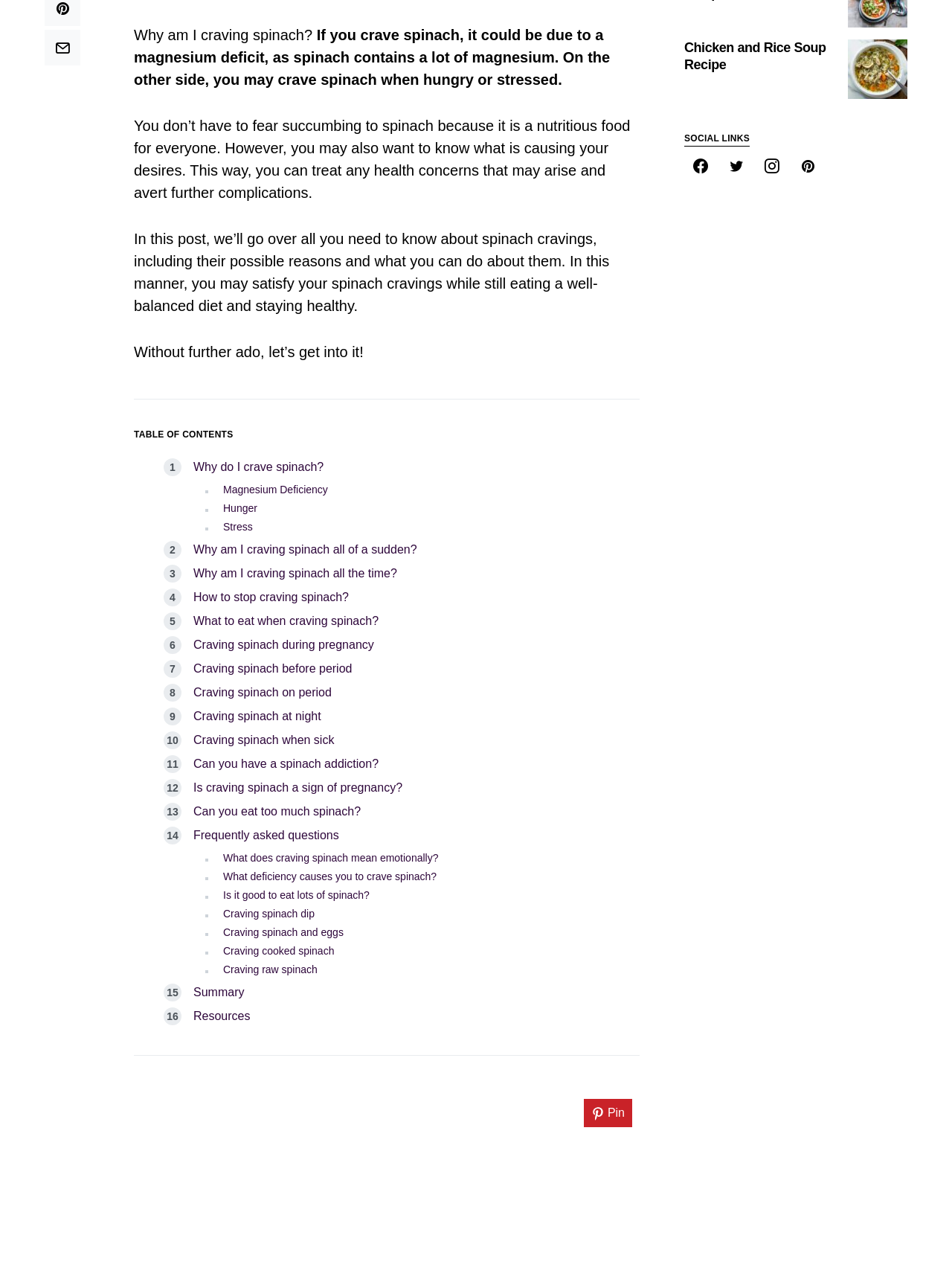Determine the bounding box for the UI element described here: "Magnesium Deficiency".

[0.234, 0.38, 0.344, 0.389]